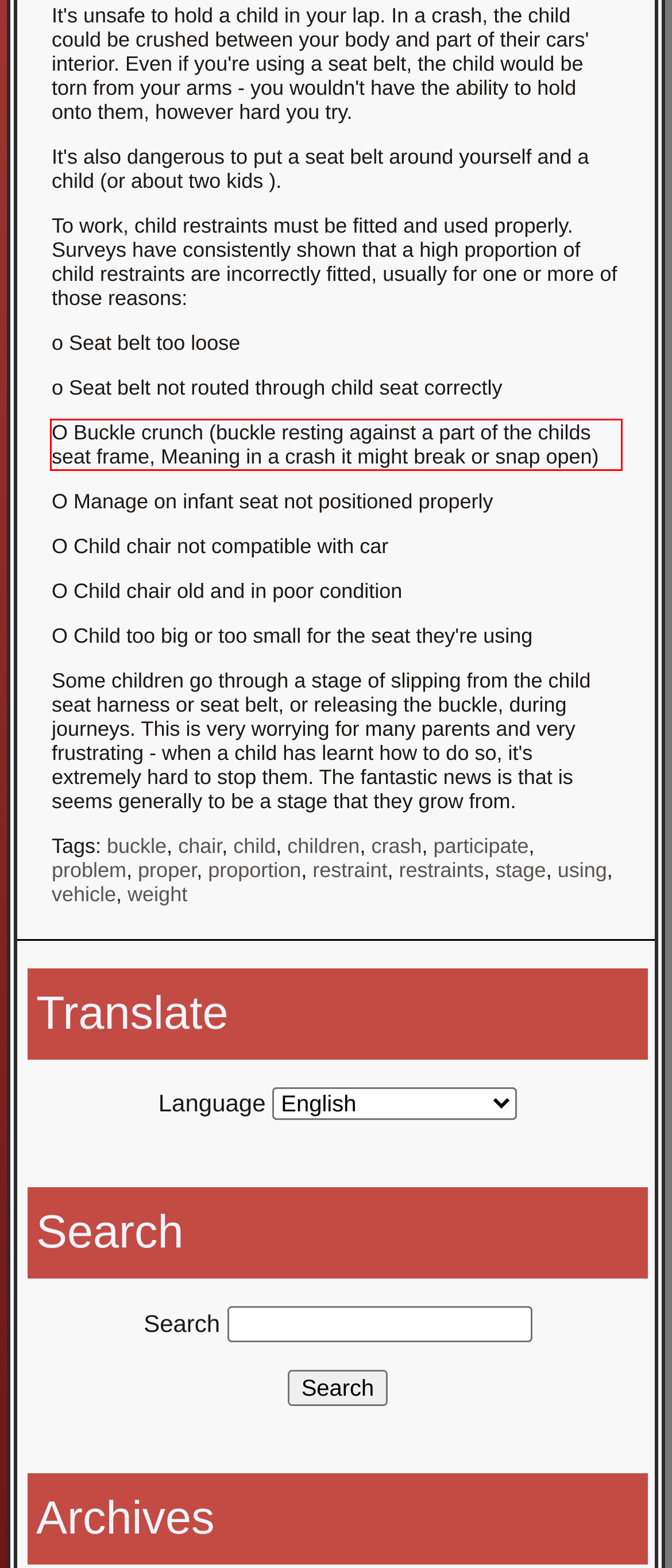You are presented with a webpage screenshot featuring a red bounding box. Perform OCR on the text inside the red bounding box and extract the content.

O Buckle crunch (buckle resting against a part of the childs seat frame, Meaning in a crash it might break or snap open)